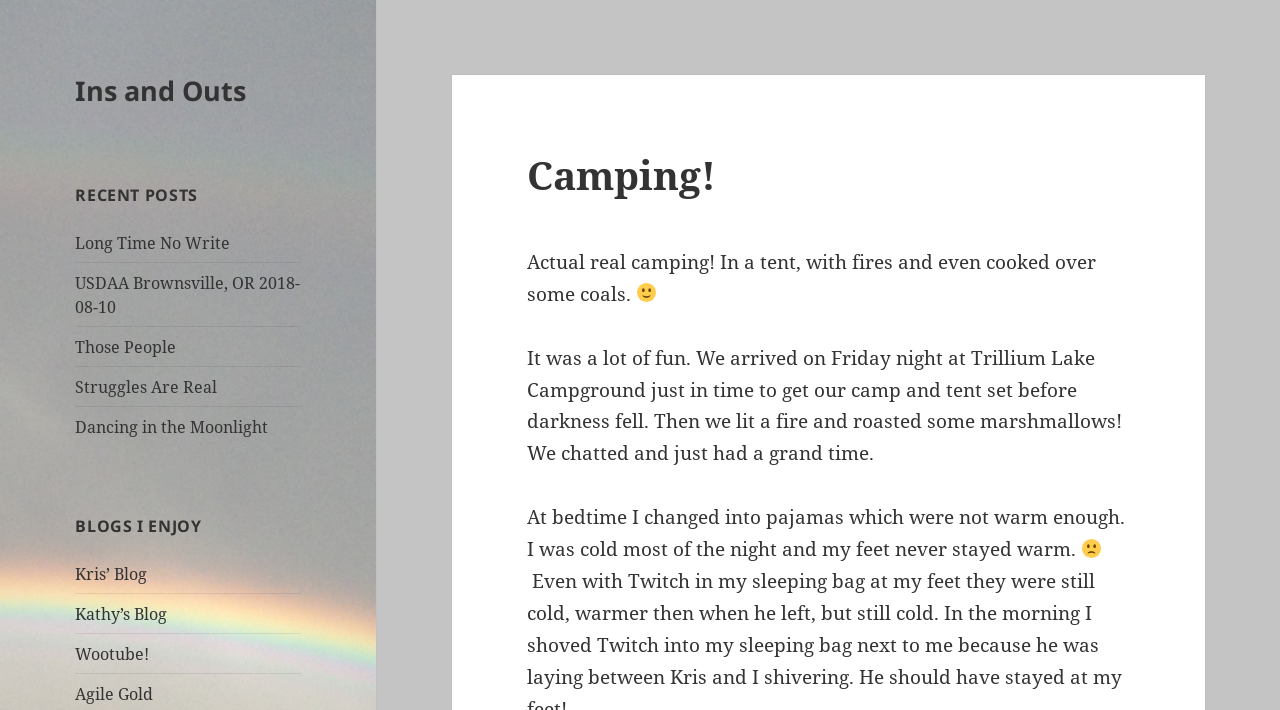Please locate the bounding box coordinates of the element's region that needs to be clicked to follow the instruction: "Click on 'USDAA Brownsville, OR 2018-08-10' link". The bounding box coordinates should be provided as four float numbers between 0 and 1, i.e., [left, top, right, bottom].

[0.059, 0.382, 0.235, 0.447]